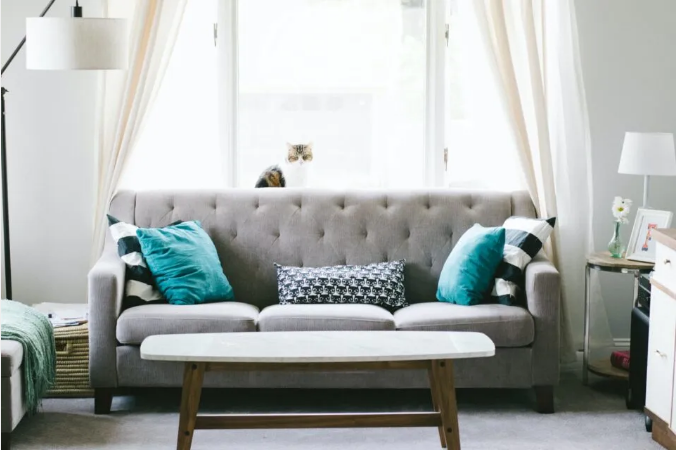Where is the cat located?
Using the image, give a concise answer in the form of a single word or short phrase.

Windowsill